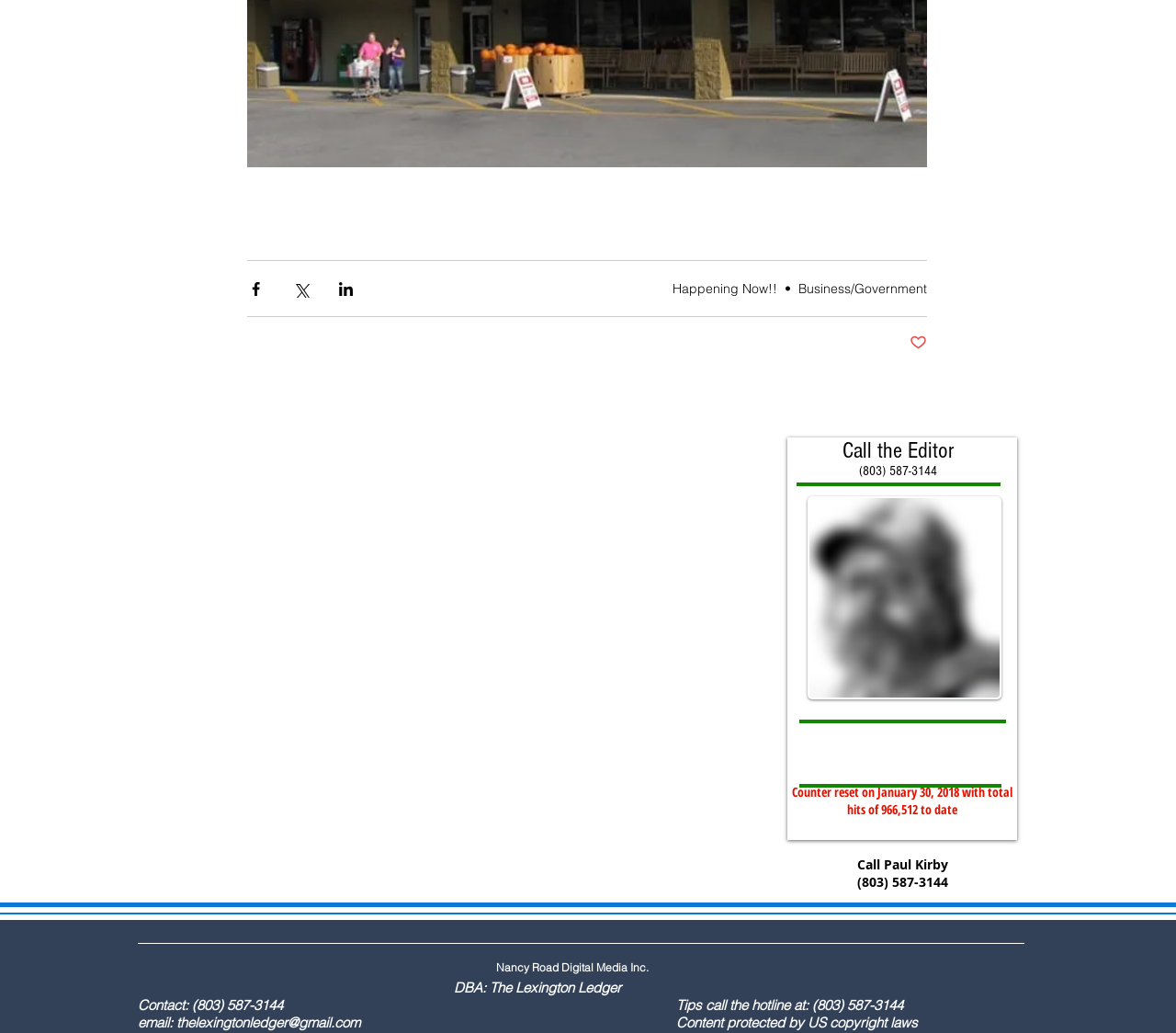Using the information in the image, could you please answer the following question in detail:
What is the name of the digital media company?

The name of the digital media company is Nancy Road Digital Media Inc., which is mentioned at the bottom of the webpage.